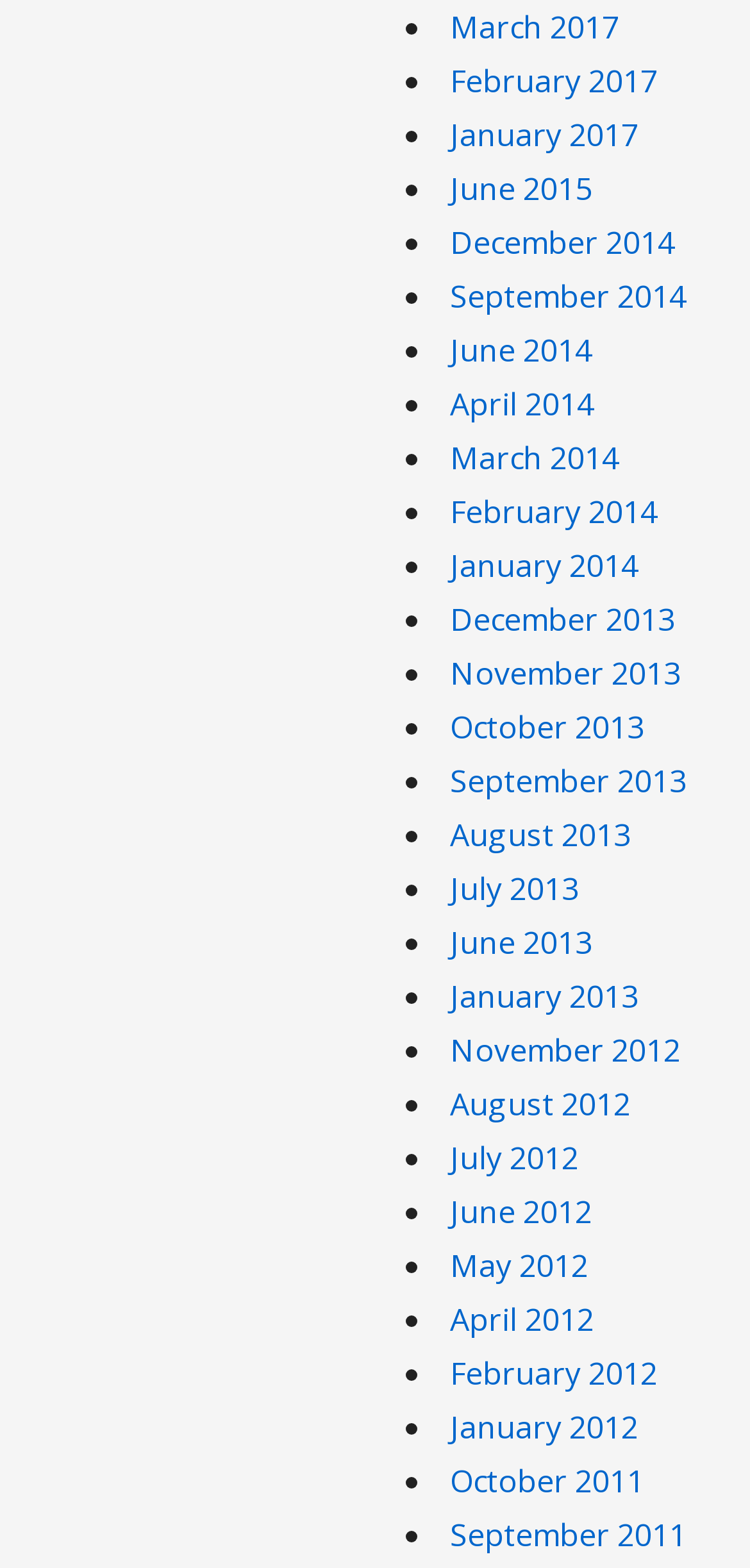Please give a one-word or short phrase response to the following question: 
What is the earliest month listed?

January 2011